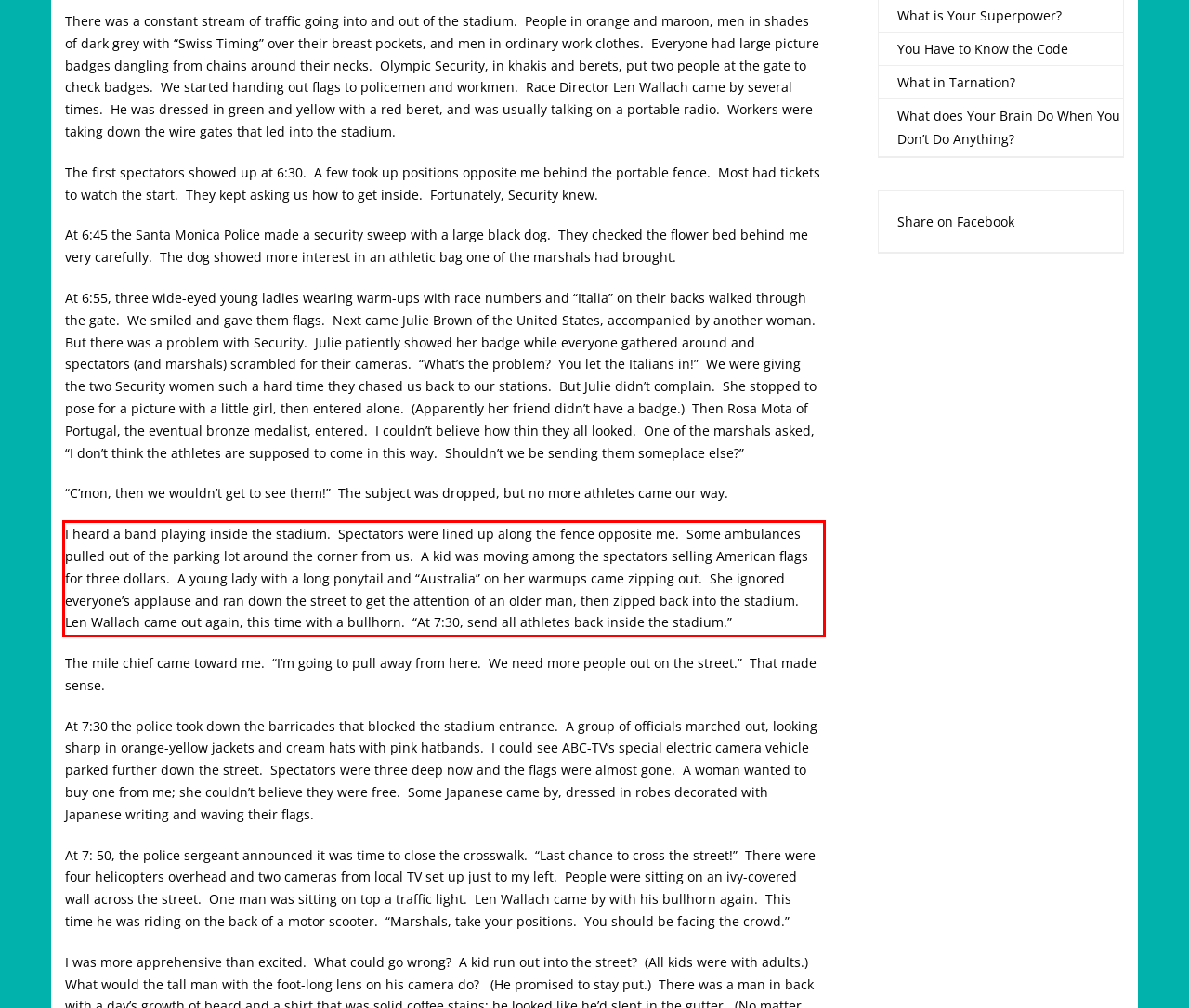Locate the red bounding box in the provided webpage screenshot and use OCR to determine the text content inside it.

I heard a band playing inside the stadium. Spectators were lined up along the fence opposite me. Some ambulances pulled out of the parking lot around the corner from us. A kid was moving among the spectators selling American flags for three dollars. A young lady with a long ponytail and “Australia” on her warmups came zipping out. She ignored everyone’s applause and ran down the street to get the attention of an older man, then zipped back into the stadium. Len Wallach came out again, this time with a bullhorn. “At 7:30, send all athletes back inside the stadium.”